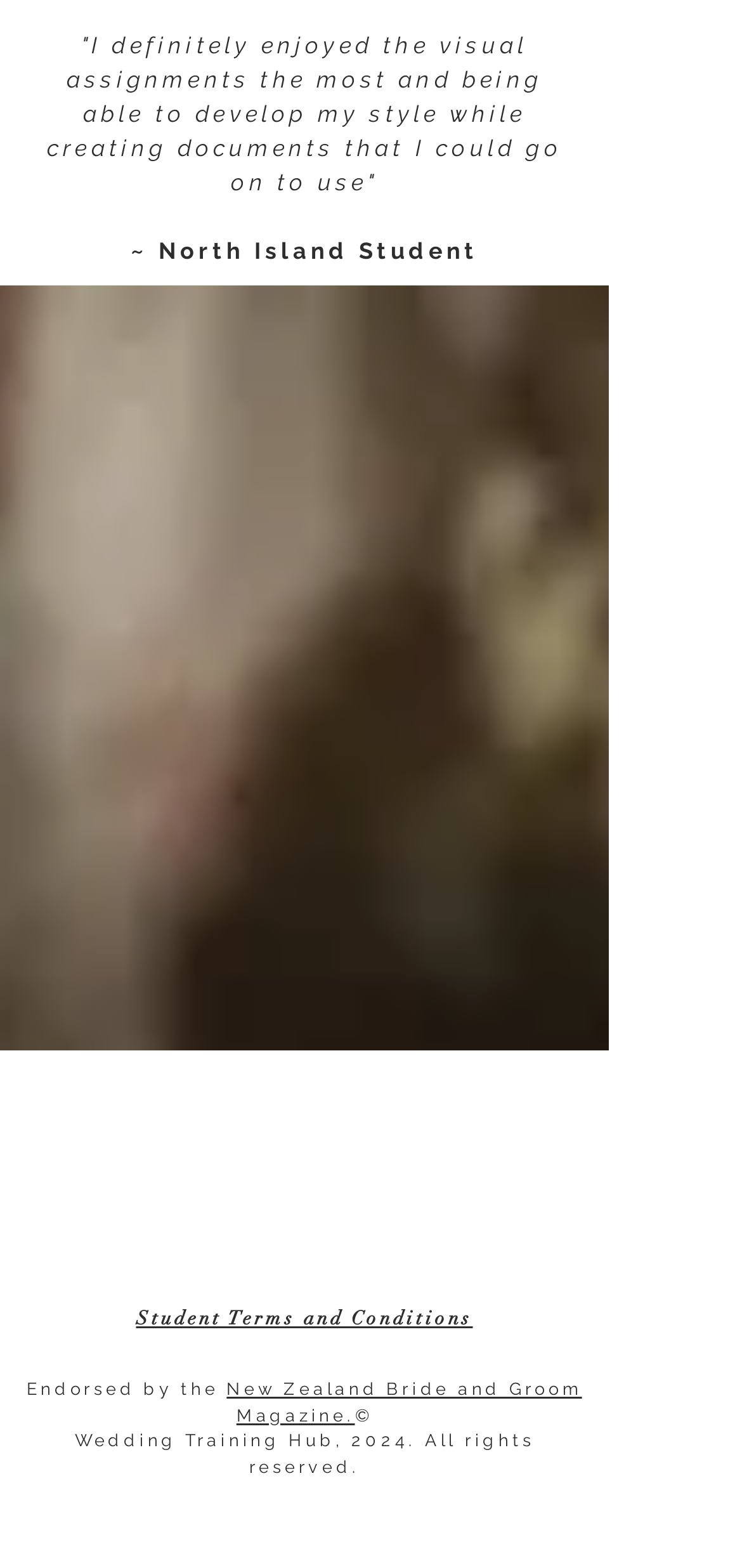What is the name of the website's training hub?
Identify the answer in the screenshot and reply with a single word or phrase.

Wedding Training Hub